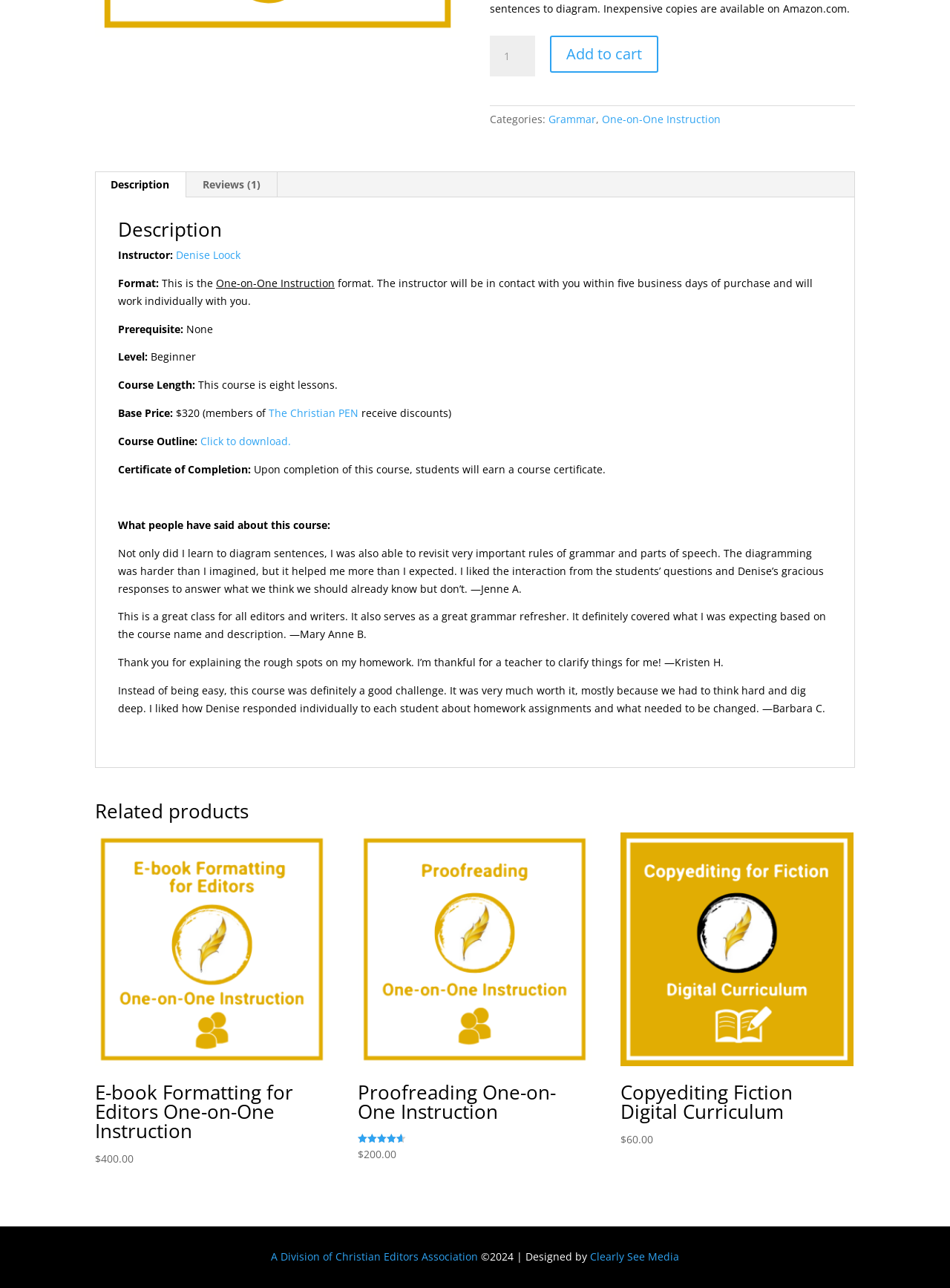Find the bounding box coordinates corresponding to the UI element with the description: "Denise Loock". The coordinates should be formatted as [left, top, right, bottom], with values as floats between 0 and 1.

[0.185, 0.193, 0.253, 0.203]